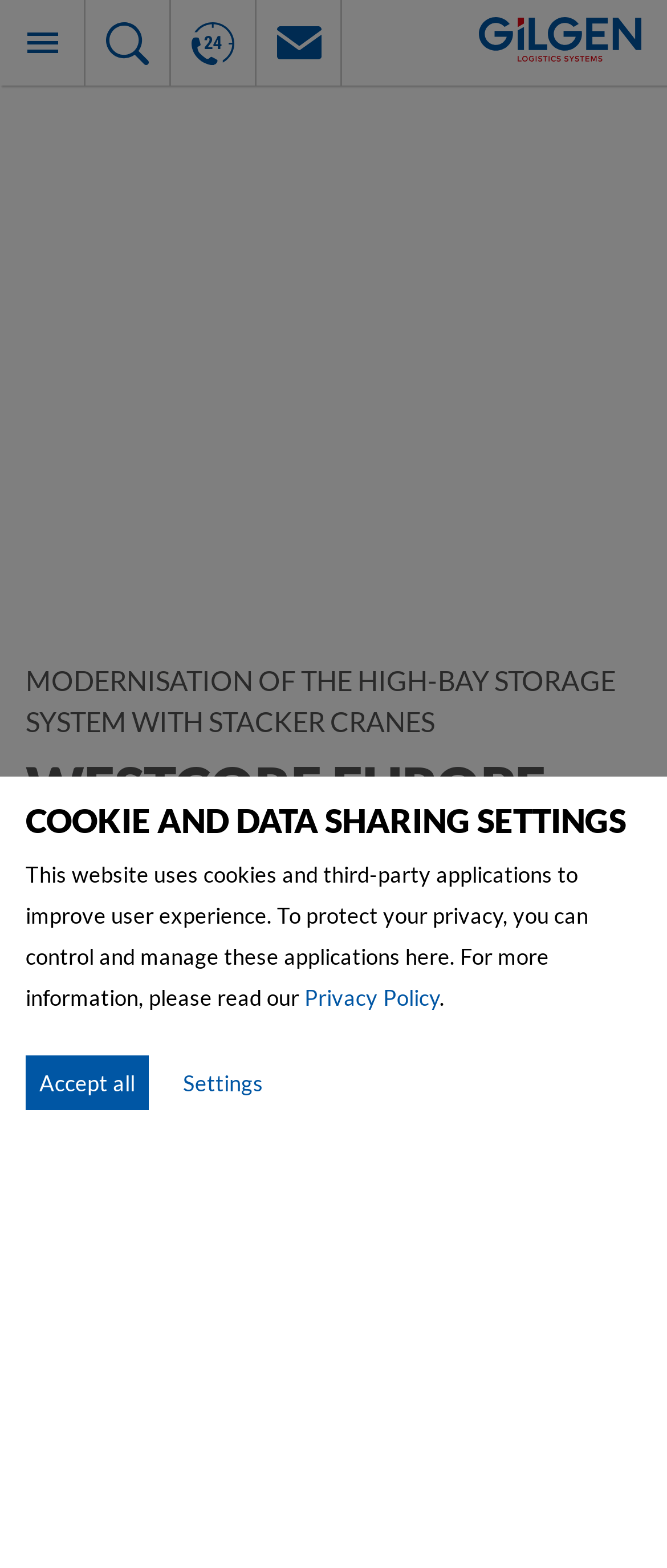Give a one-word or phrase response to the following question: What is the name of the company mentioned in the webpage?

Westcore Europe